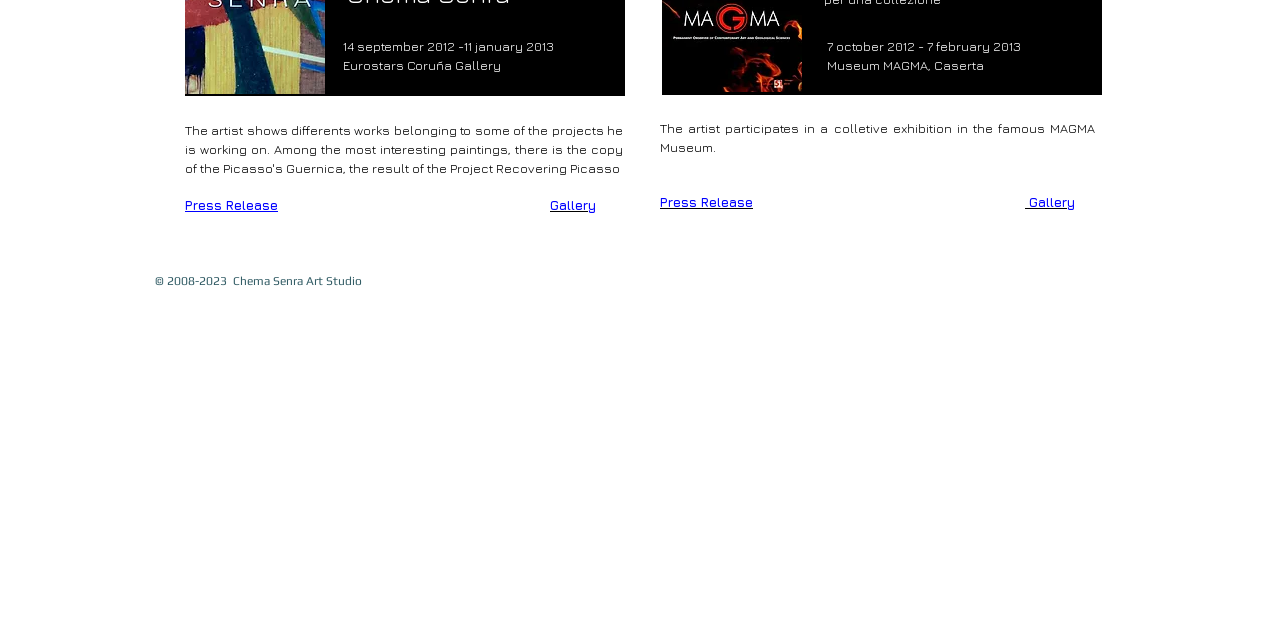From the webpage screenshot, identify the region described by Gallery. Provide the bounding box coordinates as (top-left x, top-left y, bottom-right x, bottom-right y), with each value being a floating point number between 0 and 1.

[0.804, 0.304, 0.84, 0.329]